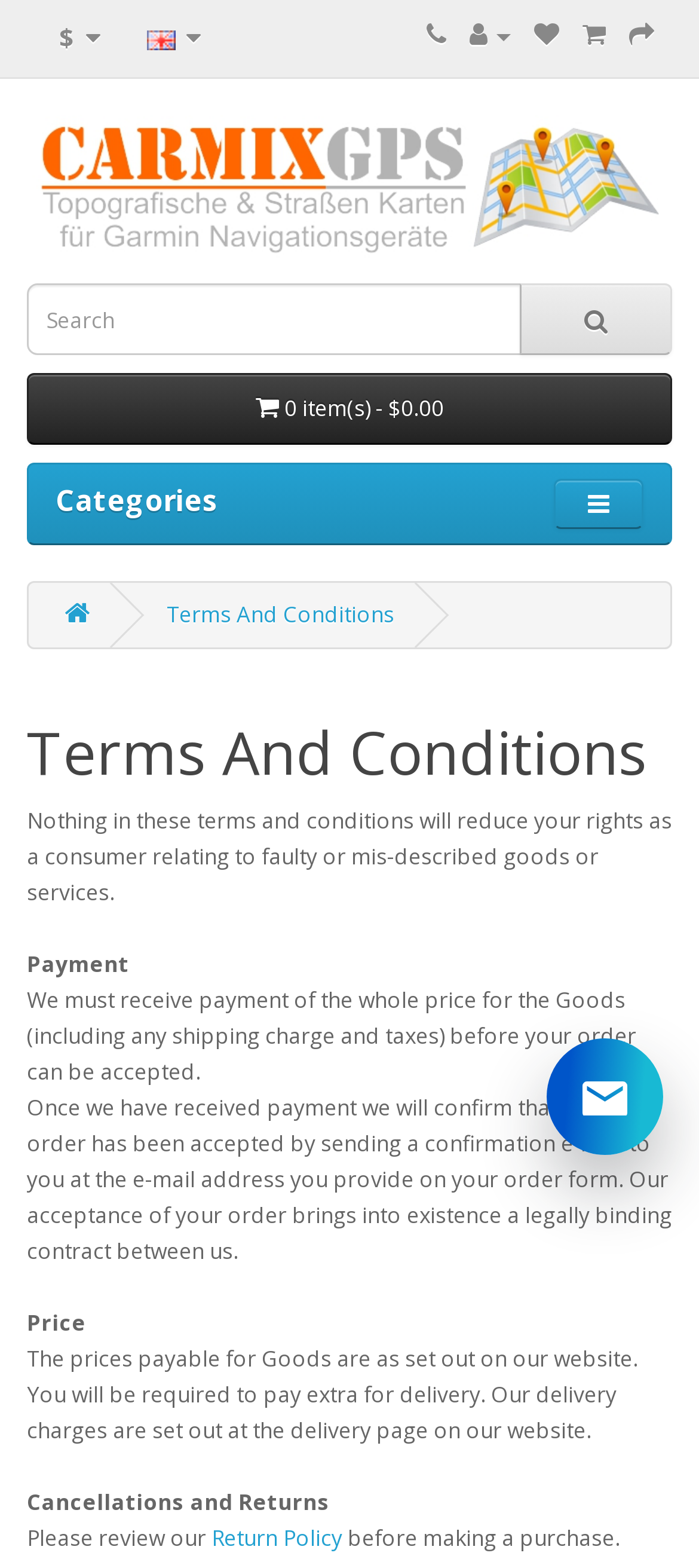Explain the webpage in detail, including its primary components.

The webpage is about the Terms and Conditions of a website, specifically CARMIX-GPS.com. At the top left, there is a button with a dollar sign and a flag icon, and next to it, a button with the text "English" and a flag icon. On the top right, there are several social media links represented by icons.

Below the top section, there is a search bar with a magnifying glass icon on the right. On the left, there is a button displaying the number of items in the cart and the total cost.

The main content of the page is divided into sections, starting with "Categories" on the left. The first section is "Terms And Conditions", which has a heading and a paragraph of text explaining that the terms and conditions do not reduce the consumer's rights.

The next sections are "Payment", "Price", and "Cancellations and Returns", each with a heading and one or more paragraphs of text explaining the policies. The "Cancellations and Returns" section has a link to the "Return Policy" page.

Throughout the page, there are no images except for the icons and logos mentioned above. The layout is organized, with clear headings and concise text.